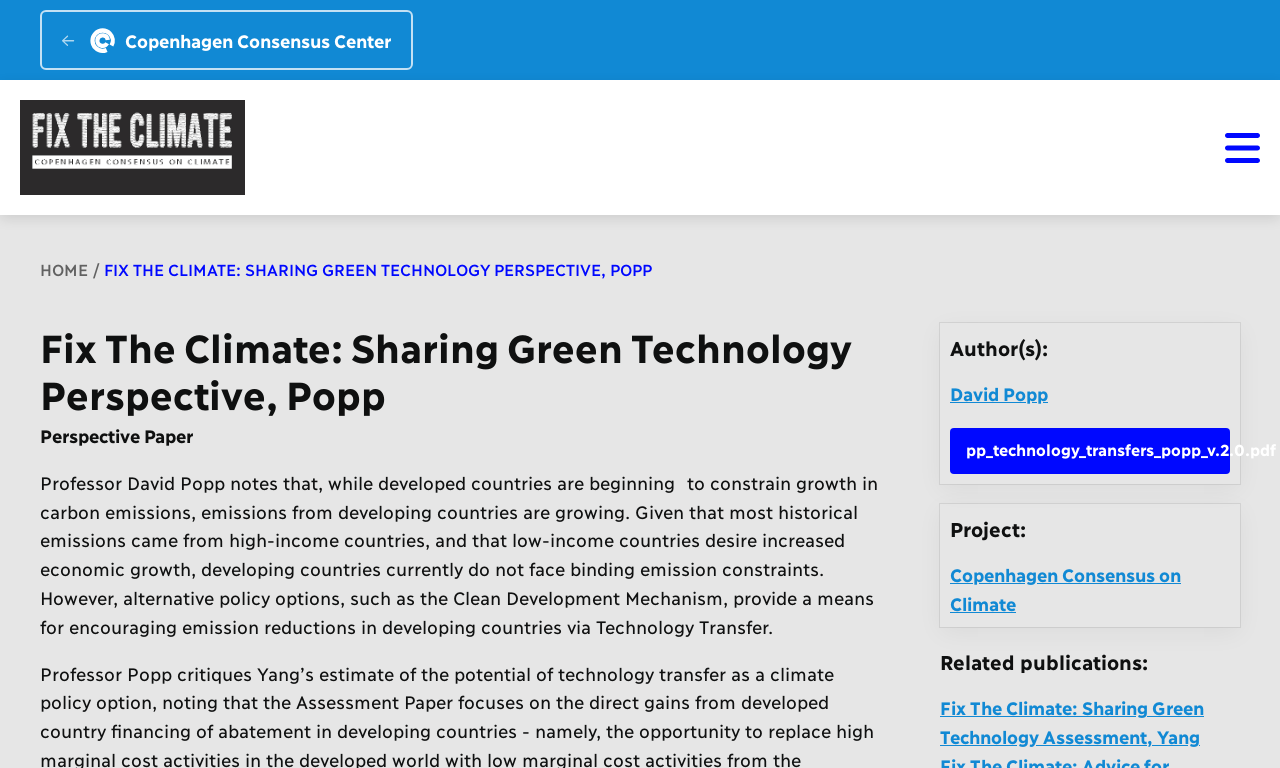What is the name of the project mentioned in the article?
Using the image, respond with a single word or phrase.

Copenhagen Consensus on Climate